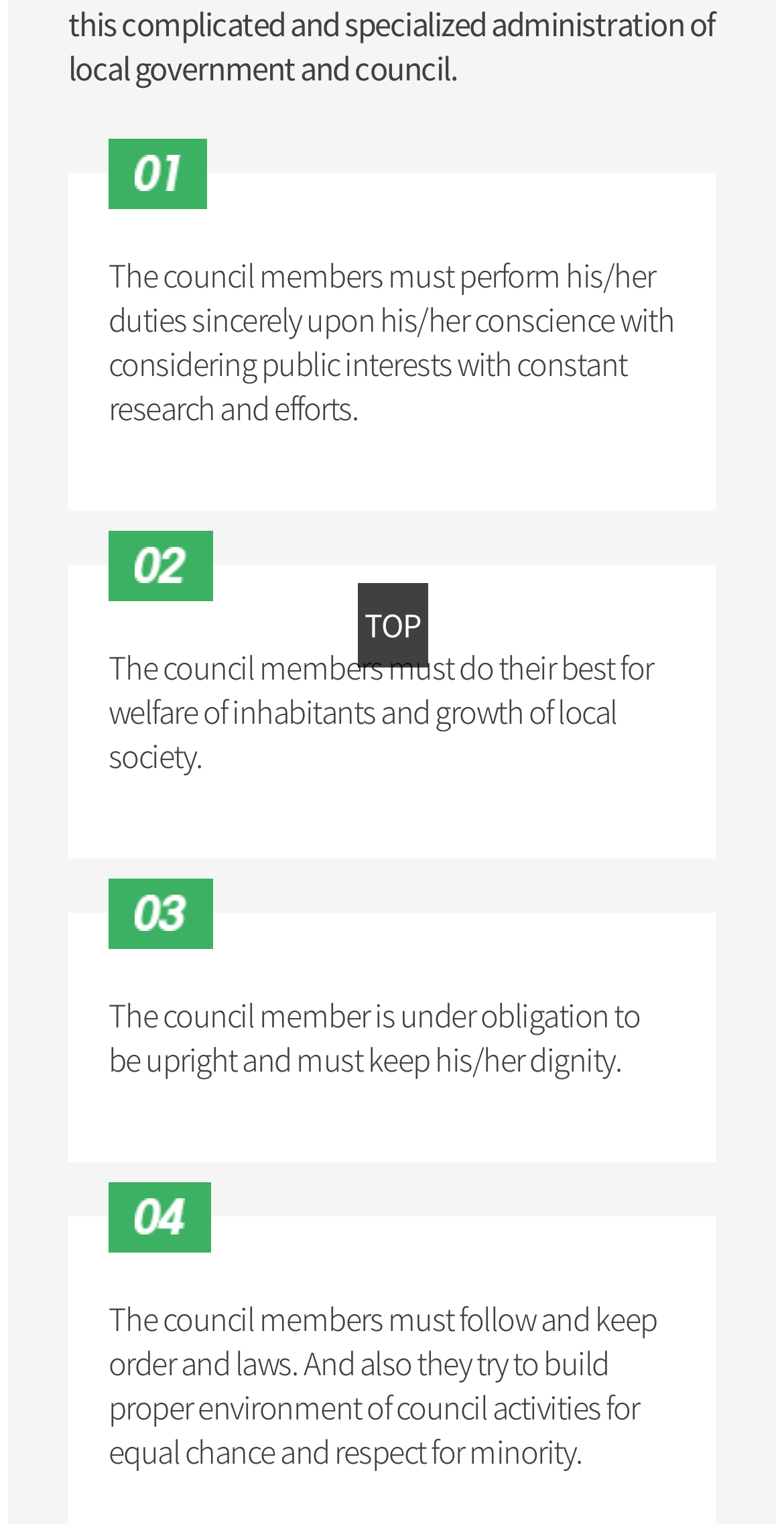Given the element description: "Working Forest", predict the bounding box coordinates of the UI element it refers to, using four float numbers between 0 and 1, i.e., [left, top, right, bottom].

None